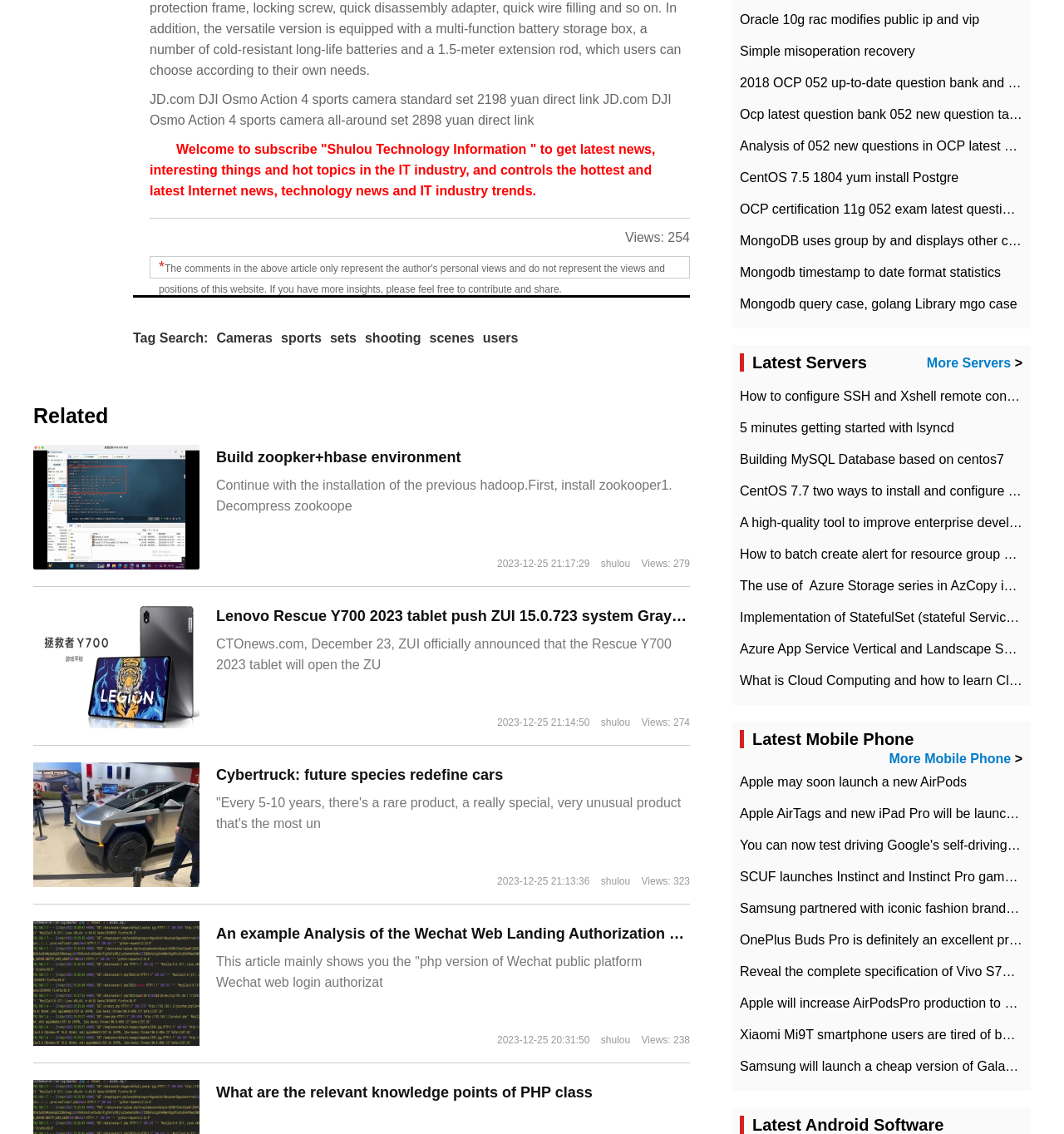Locate the bounding box coordinates of the area where you should click to accomplish the instruction: "Read 'Cybertruck: future species redefine cars'".

[0.203, 0.676, 0.473, 0.691]